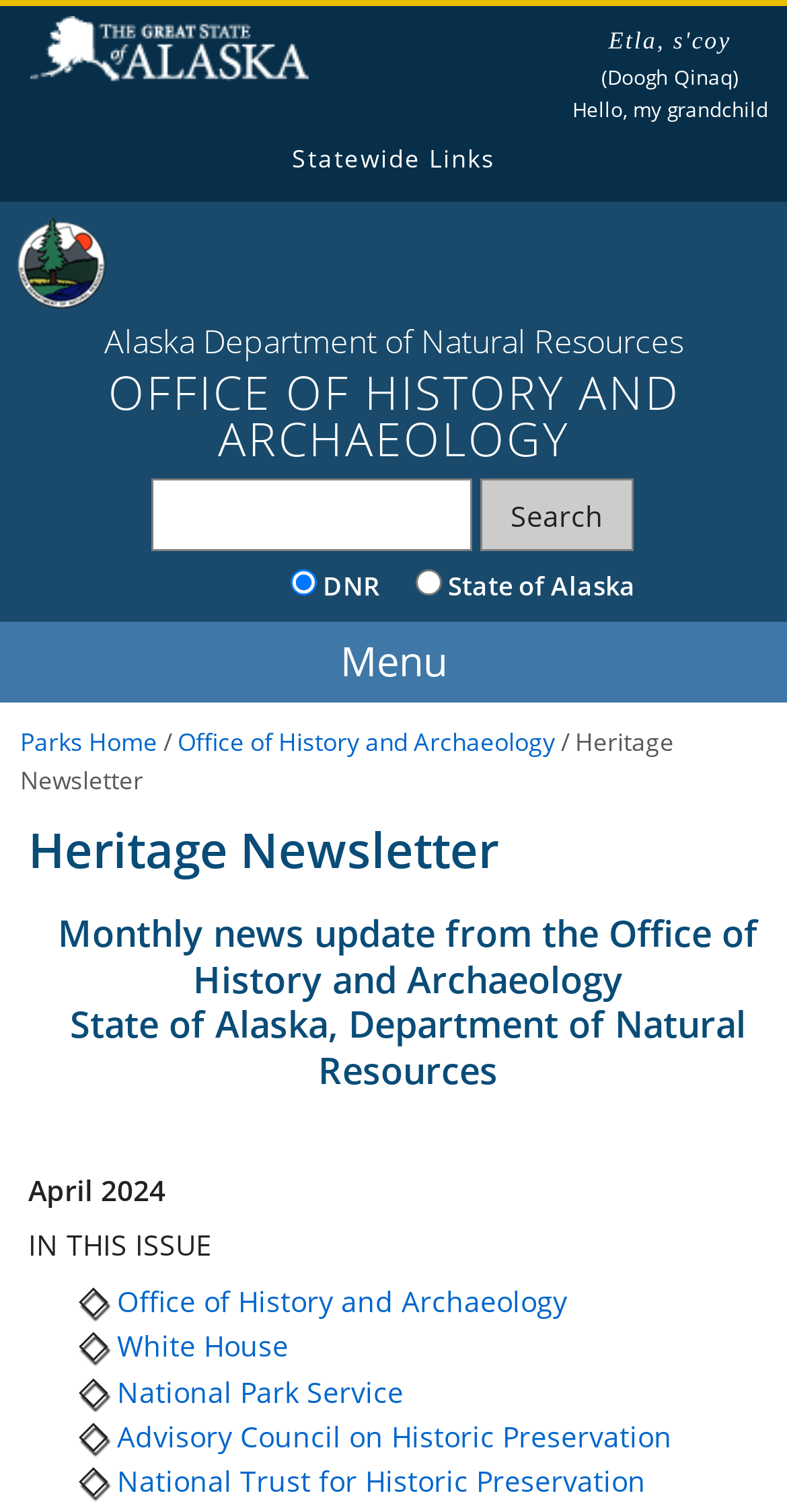Specify the bounding box coordinates of the element's region that should be clicked to achieve the following instruction: "go to the Parks Home page". The bounding box coordinates consist of four float numbers between 0 and 1, in the format [left, top, right, bottom].

[0.026, 0.479, 0.2, 0.502]